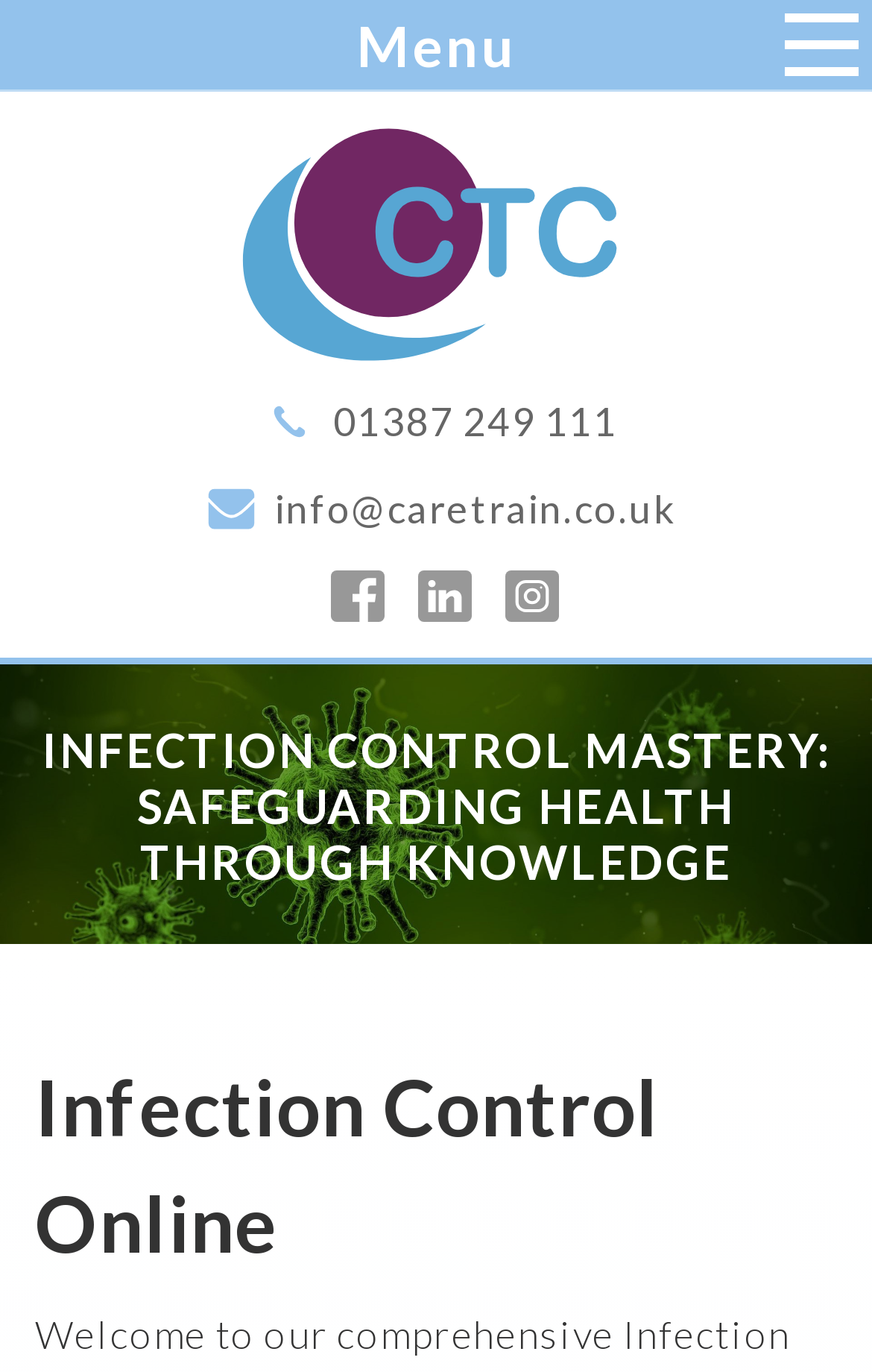How many social media links are there?
Using the screenshot, give a one-word or short phrase answer.

3